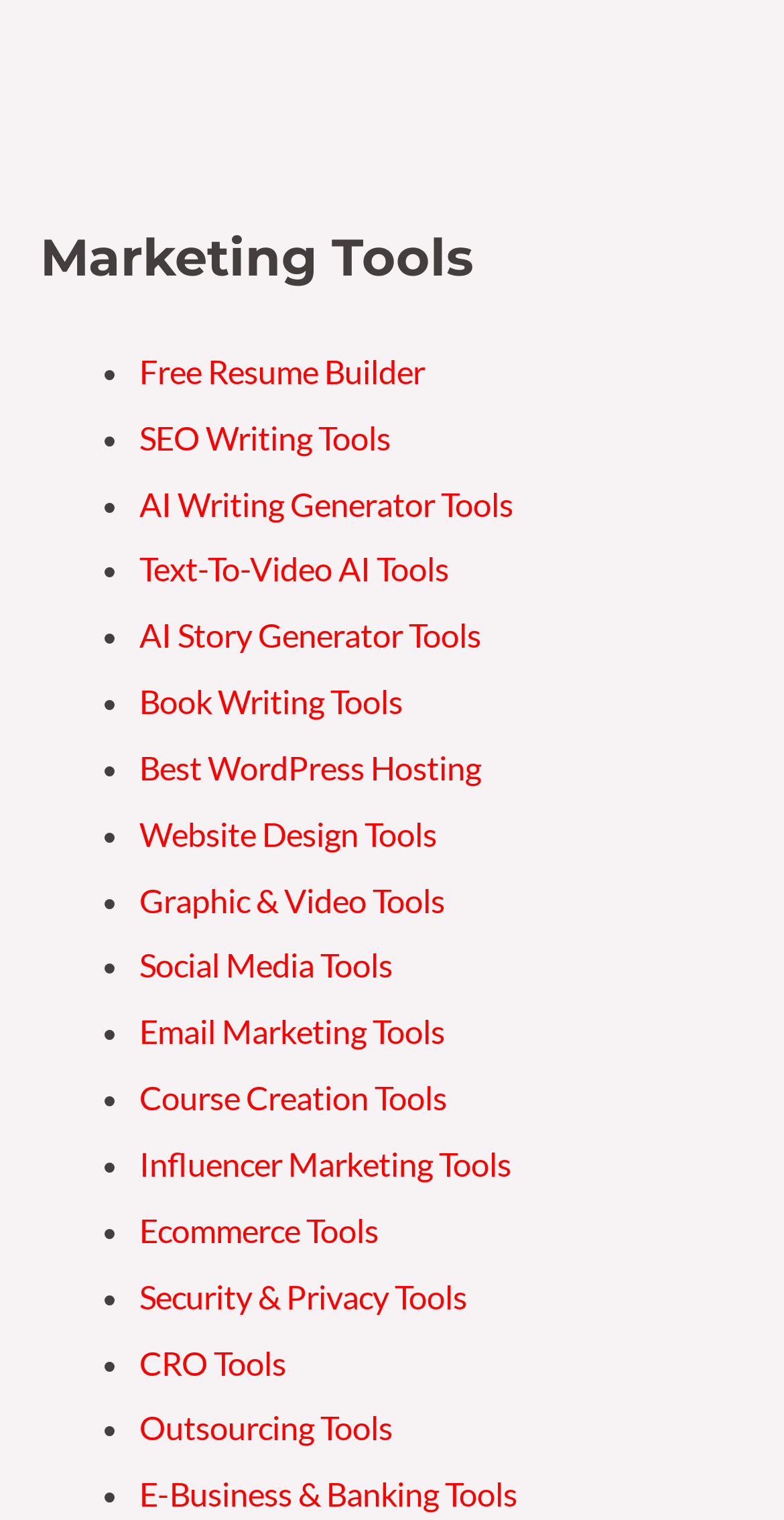With reference to the image, please provide a detailed answer to the following question: How many tools are related to writing?

I counted the number of links related to writing, including 'Free Resume Builder', 'SEO Writing Tools', 'AI Writing Generator Tools', and 'Book Writing Tools', and there are 4 tools related to writing.